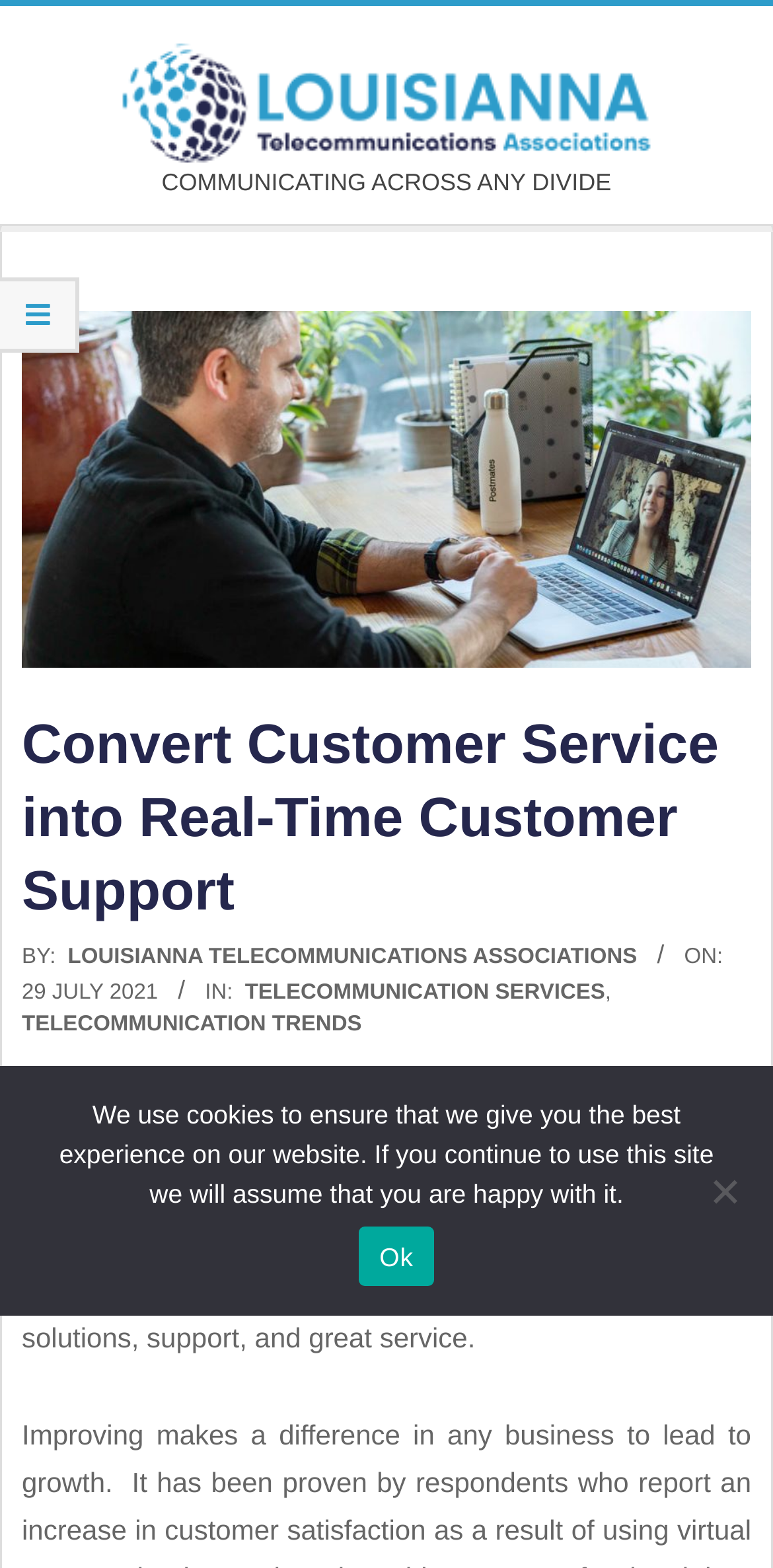What is the name of the author of the article?
Please respond to the question thoroughly and include all relevant details.

The author of the article can be found by looking at the 'BY:' section, which mentions 'LOUISIANNA TELECOMMUNICATIONS ASSOCIATIONS' as the author.